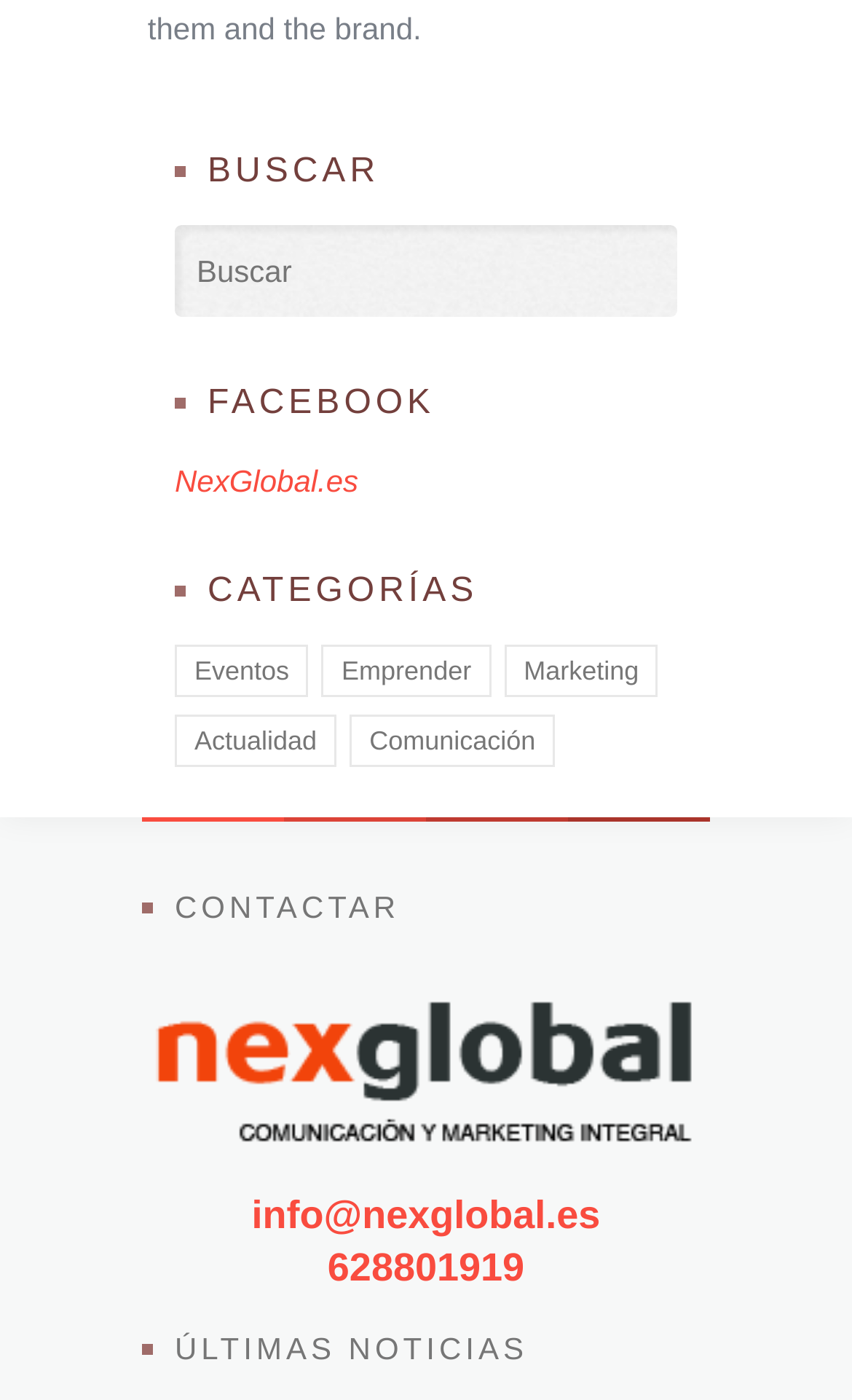Please determine the bounding box coordinates of the element to click on in order to accomplish the following task: "Contact via email". Ensure the coordinates are four float numbers ranging from 0 to 1, i.e., [left, top, right, bottom].

[0.295, 0.852, 0.705, 0.883]